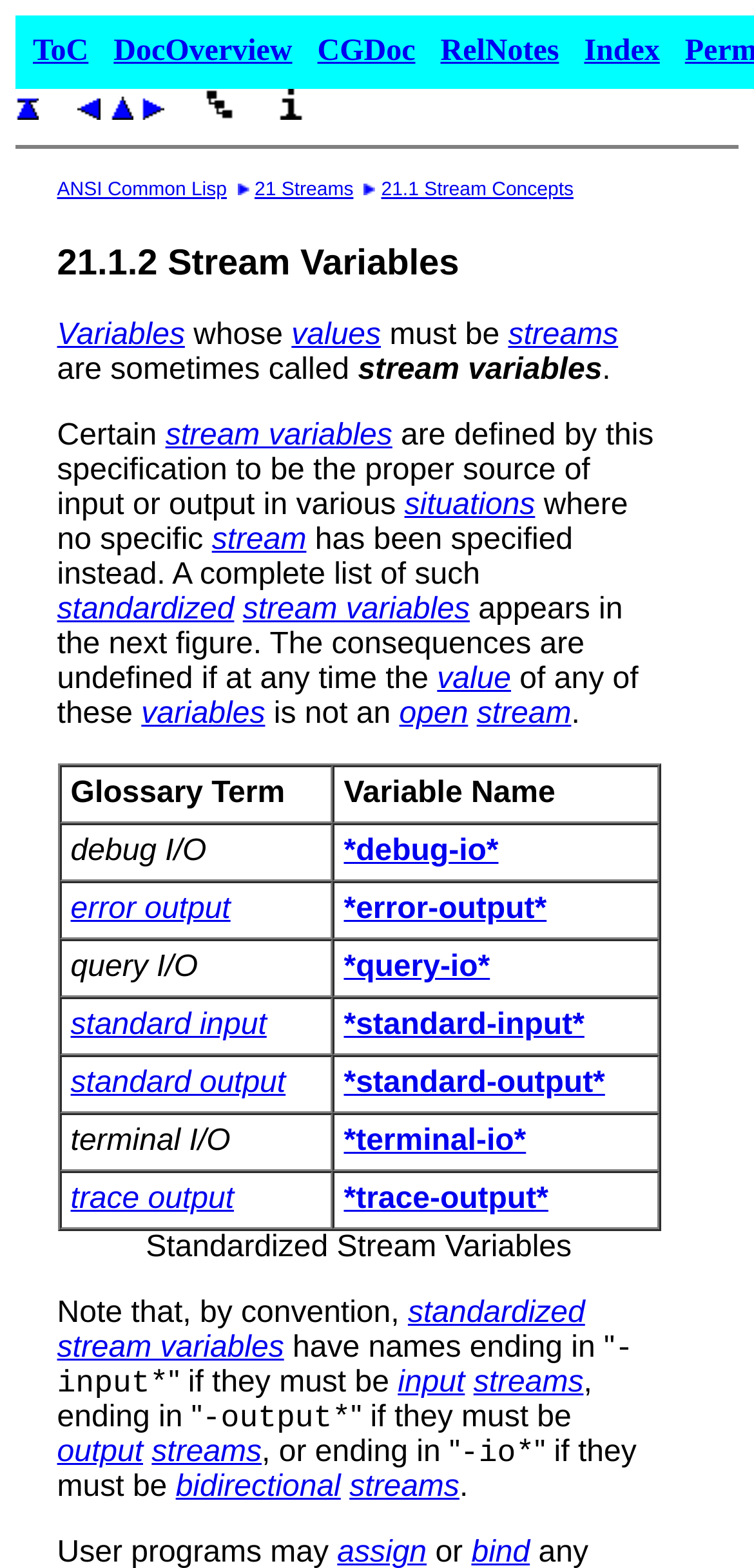What is the variable name for debug I/O?
Refer to the image and provide a thorough answer to the question.

According to the table 'Standardized Stream Variables', the variable name for debug I/O is '*debug-io*', which is listed in the 'Variable Name' column of the table.